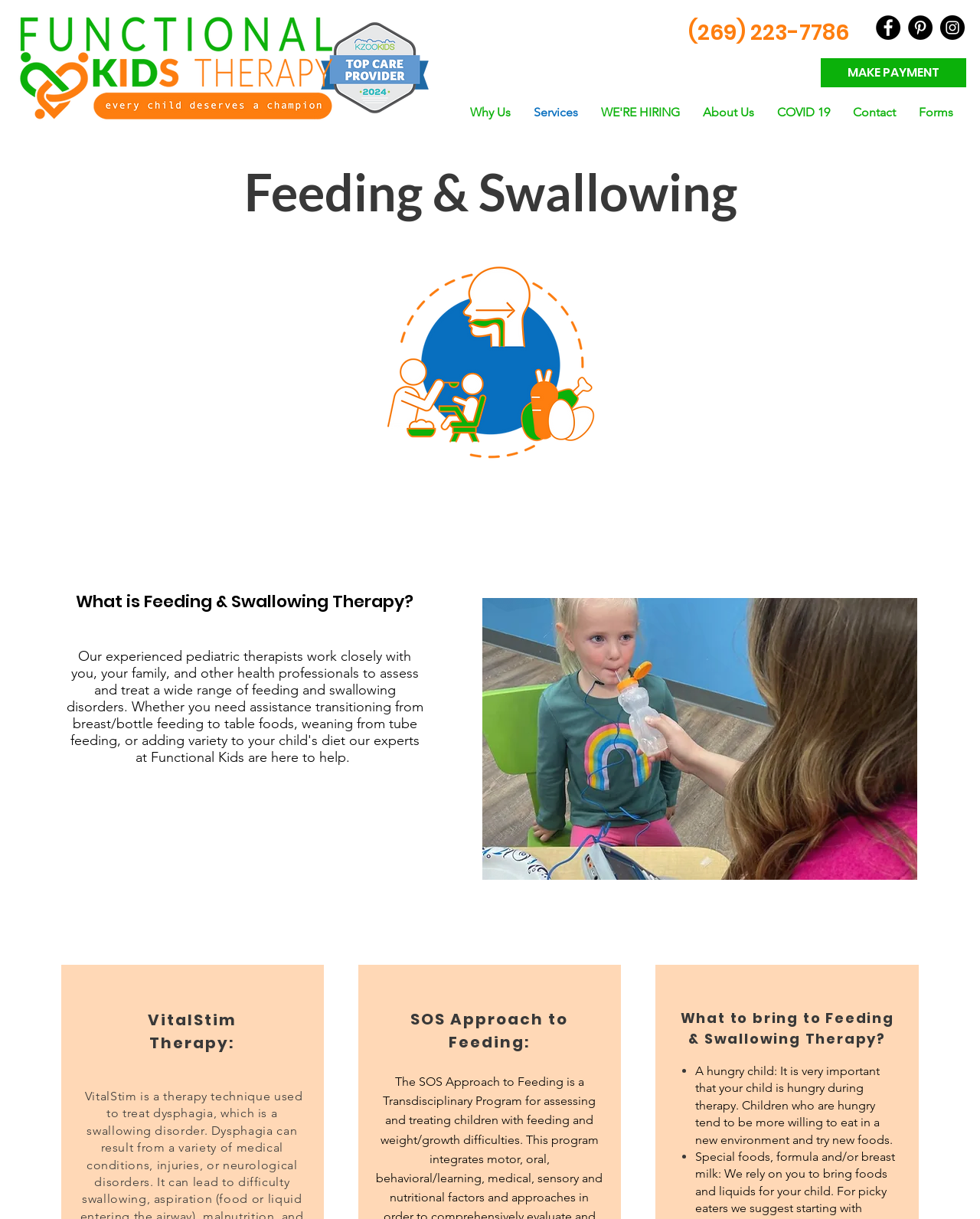Please identify the bounding box coordinates of the element's region that I should click in order to complete the following instruction: "Make a payment". The bounding box coordinates consist of four float numbers between 0 and 1, i.e., [left, top, right, bottom].

[0.838, 0.048, 0.986, 0.072]